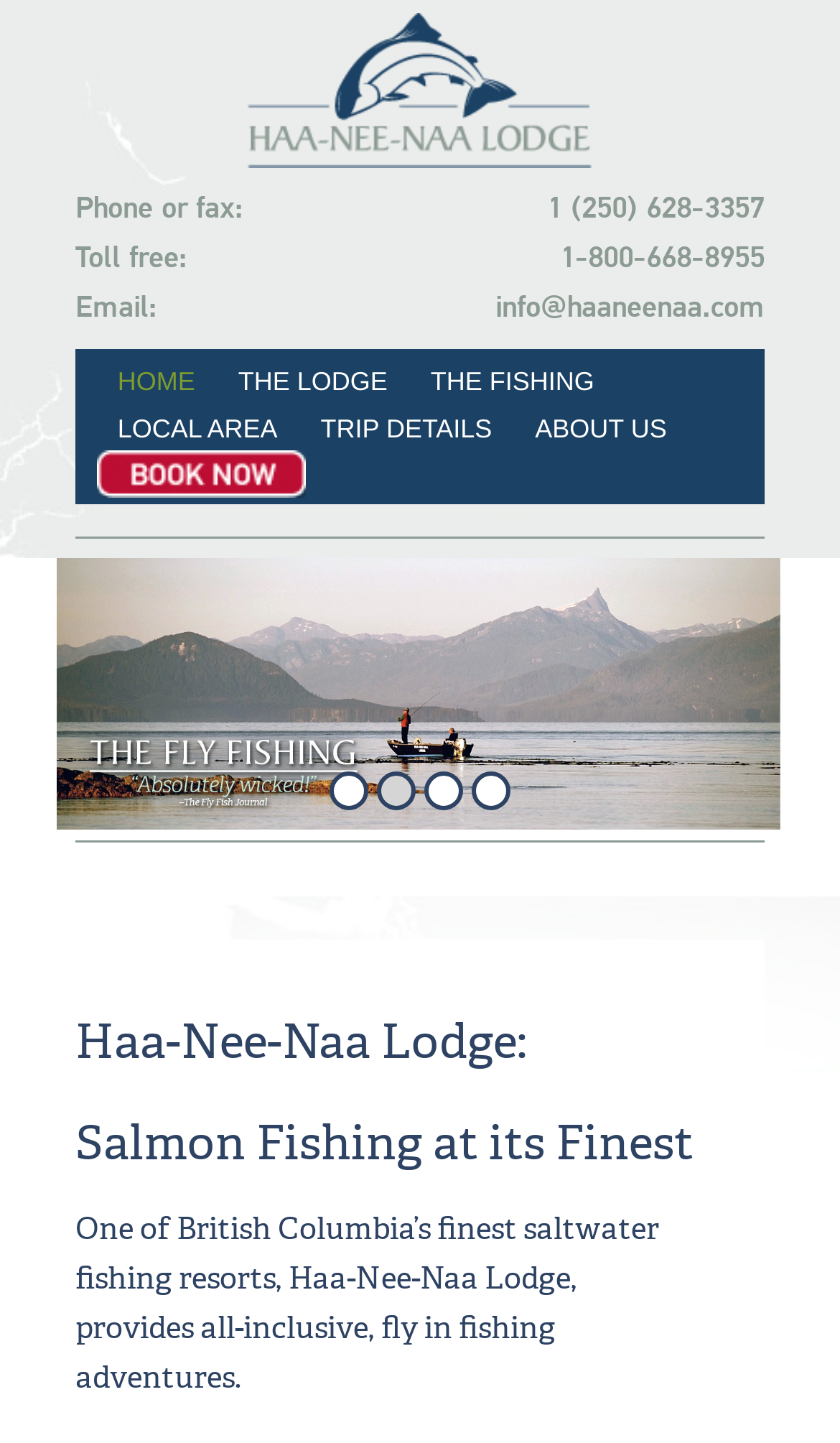How many menu items are in the primary menu?
Using the image, give a concise answer in the form of a single word or short phrase.

6